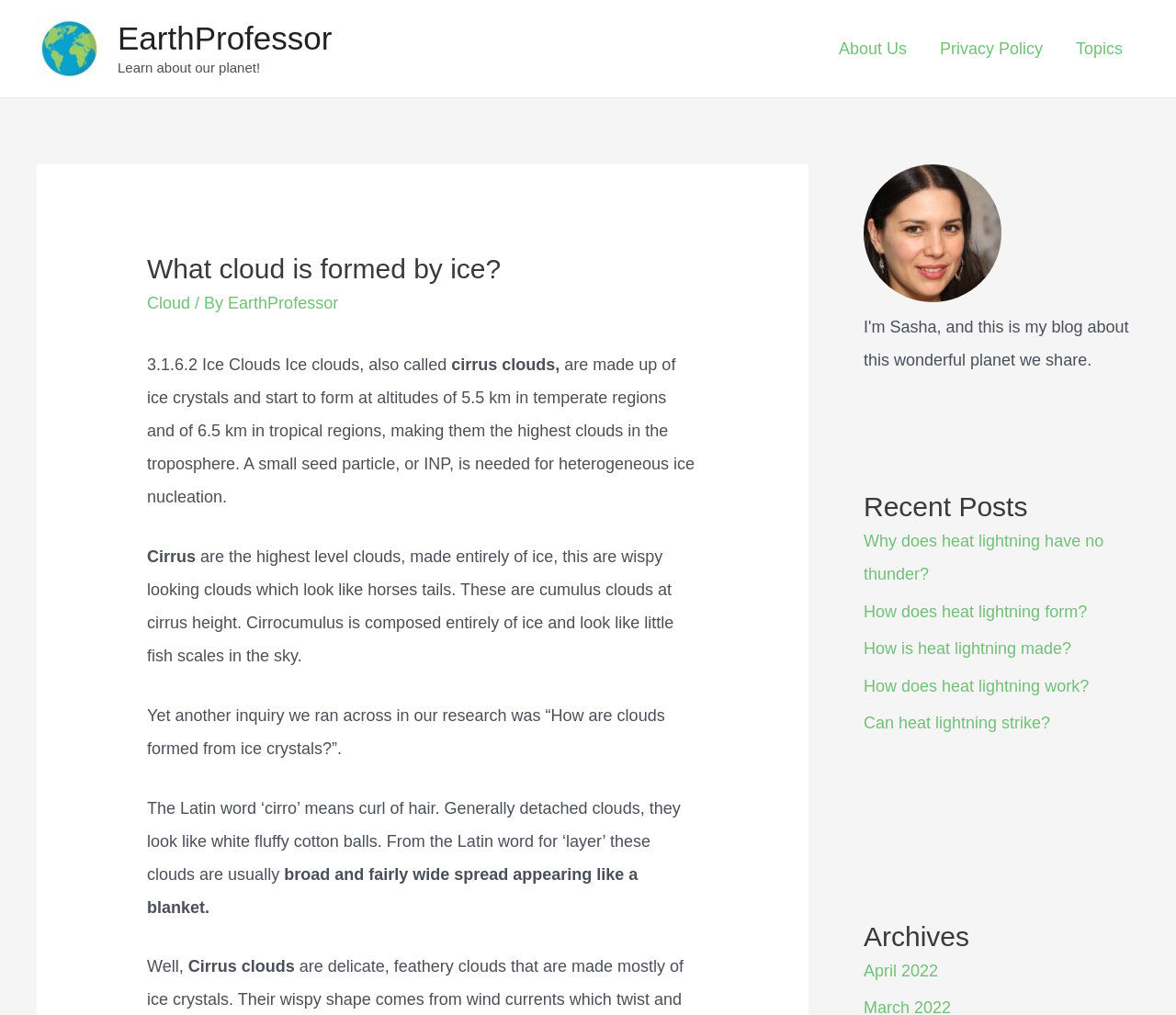Indicate the bounding box coordinates of the clickable region to achieve the following instruction: "Read more about 'Cloud'."

[0.125, 0.29, 0.162, 0.308]